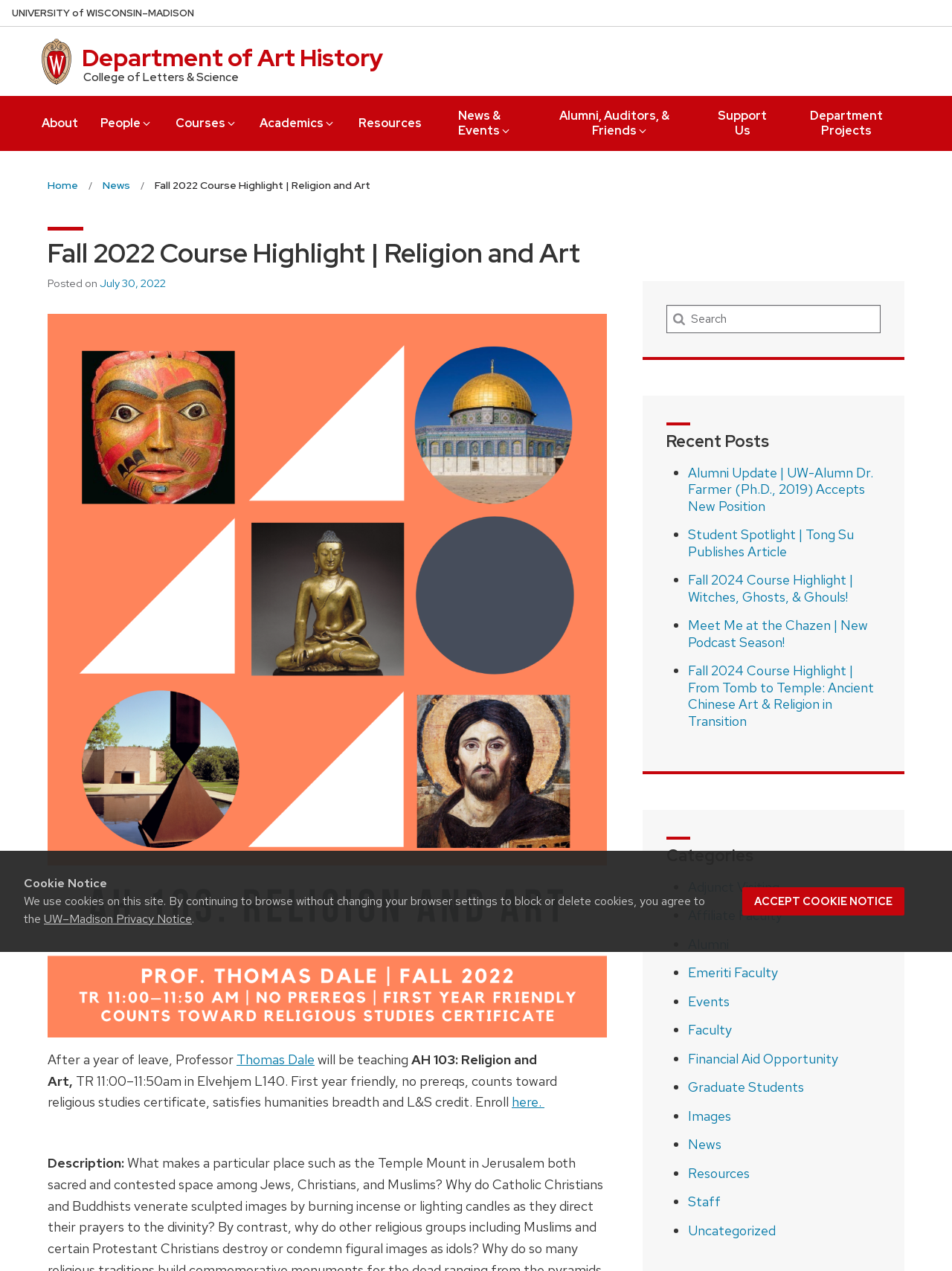Identify the bounding box coordinates for the element you need to click to achieve the following task: "View the 'Recent Posts'". The coordinates must be four float values ranging from 0 to 1, formatted as [left, top, right, bottom].

[0.7, 0.339, 0.925, 0.356]